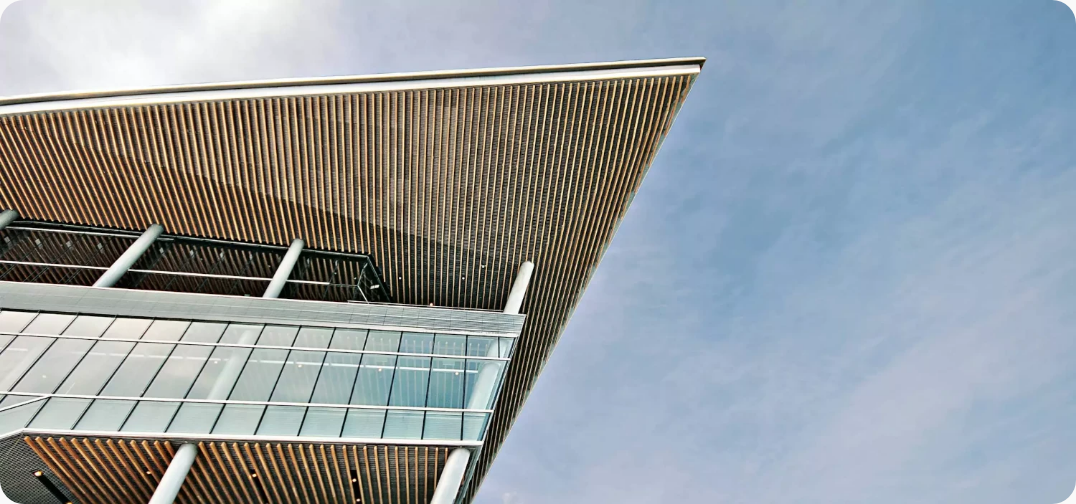Thoroughly describe what you see in the image.

The image showcases a striking architectural detail of a modern building exterior in Toronto, Canada. The perspective captures a dramatic upward angle, highlighting the sharp lines and sleek design of the structure. The large glass panels reflect the sky, while the upper portion features a distinctive sloped roof adorned with wooden slats, creating a harmonious blend of creativity and functionality. This design exemplifies a commitment to innovative architectural principles, aiming to redefine the experience of urban spaces. Soft clouds can be seen in the background, further enhancing the serene atmosphere surrounding this impressive edifice.